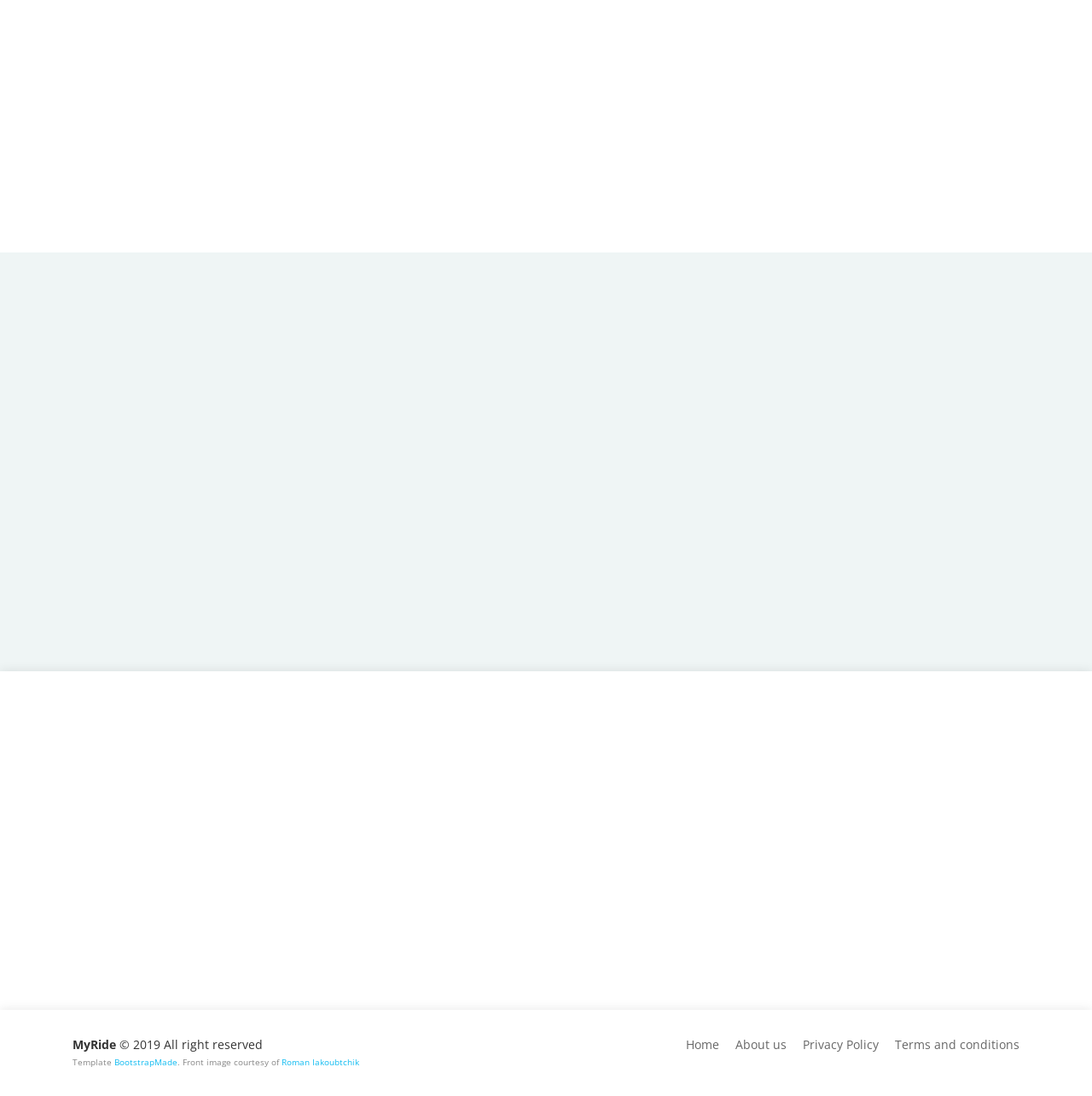What is the template name?
Using the image, give a concise answer in the form of a single word or short phrase.

Template